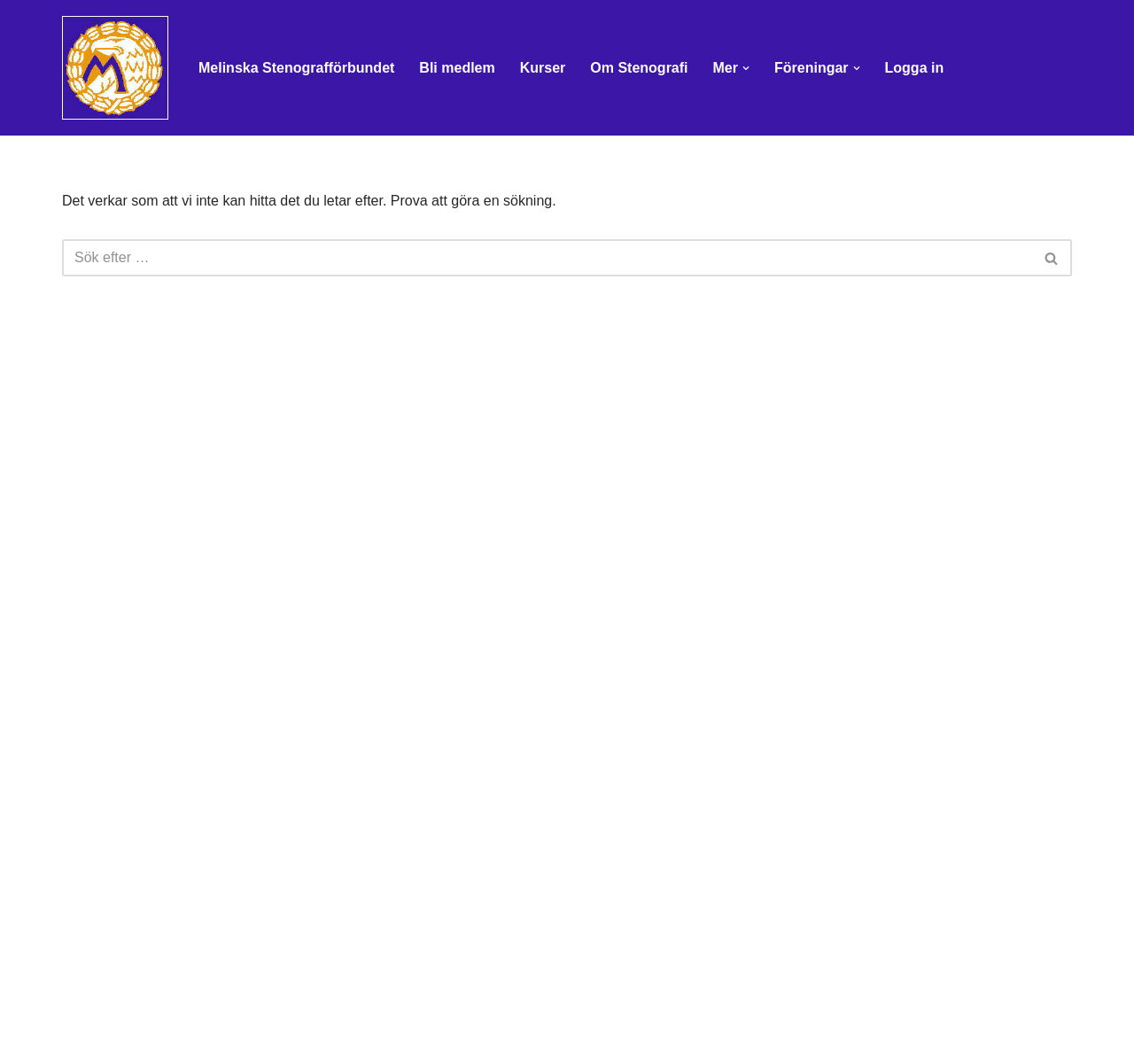Please locate the bounding box coordinates of the element that should be clicked to achieve the given instruction: "Go to 'Melinska Stenografförbundet'".

[0.175, 0.053, 0.348, 0.075]